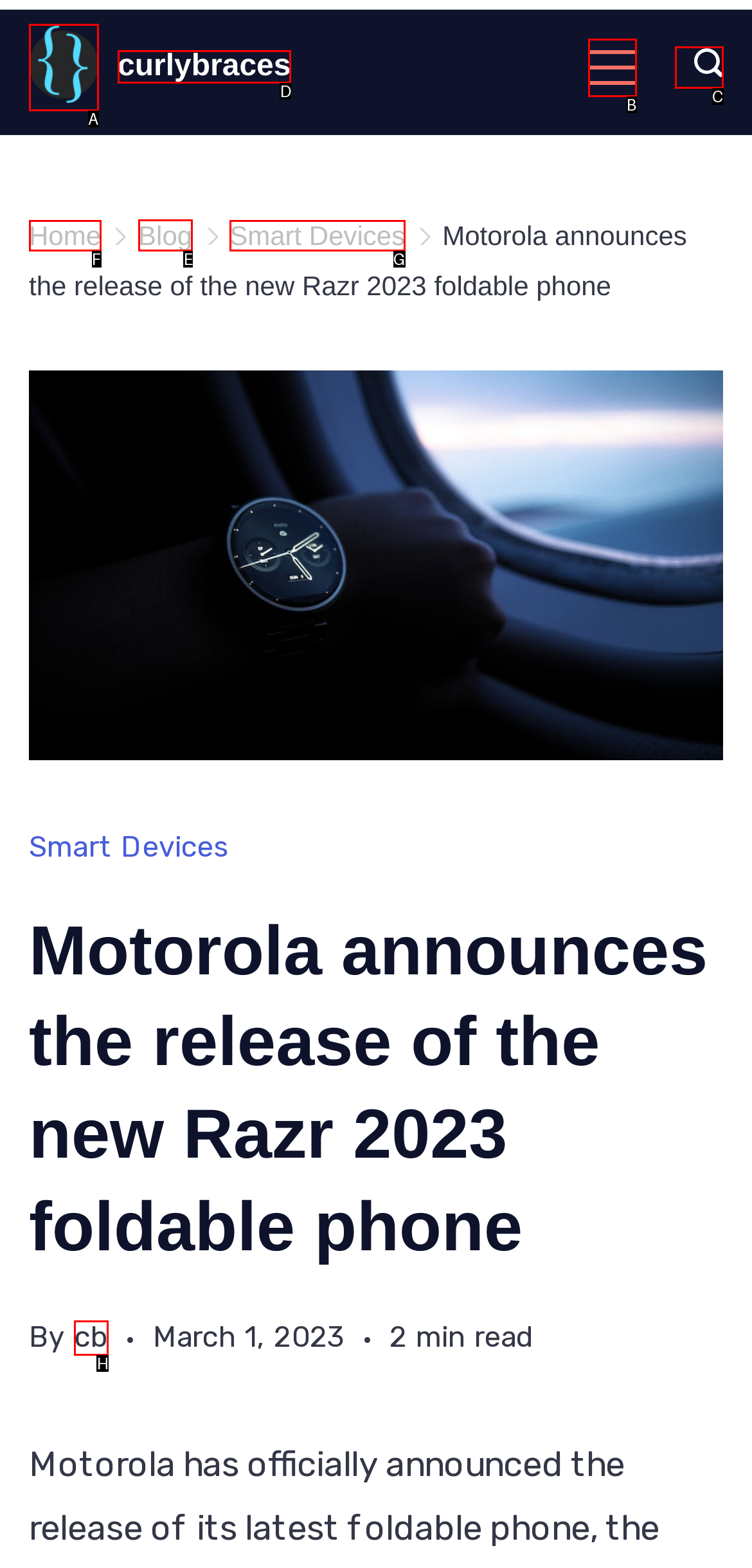Choose the HTML element that should be clicked to accomplish the task: Read the blog. Answer with the letter of the chosen option.

E